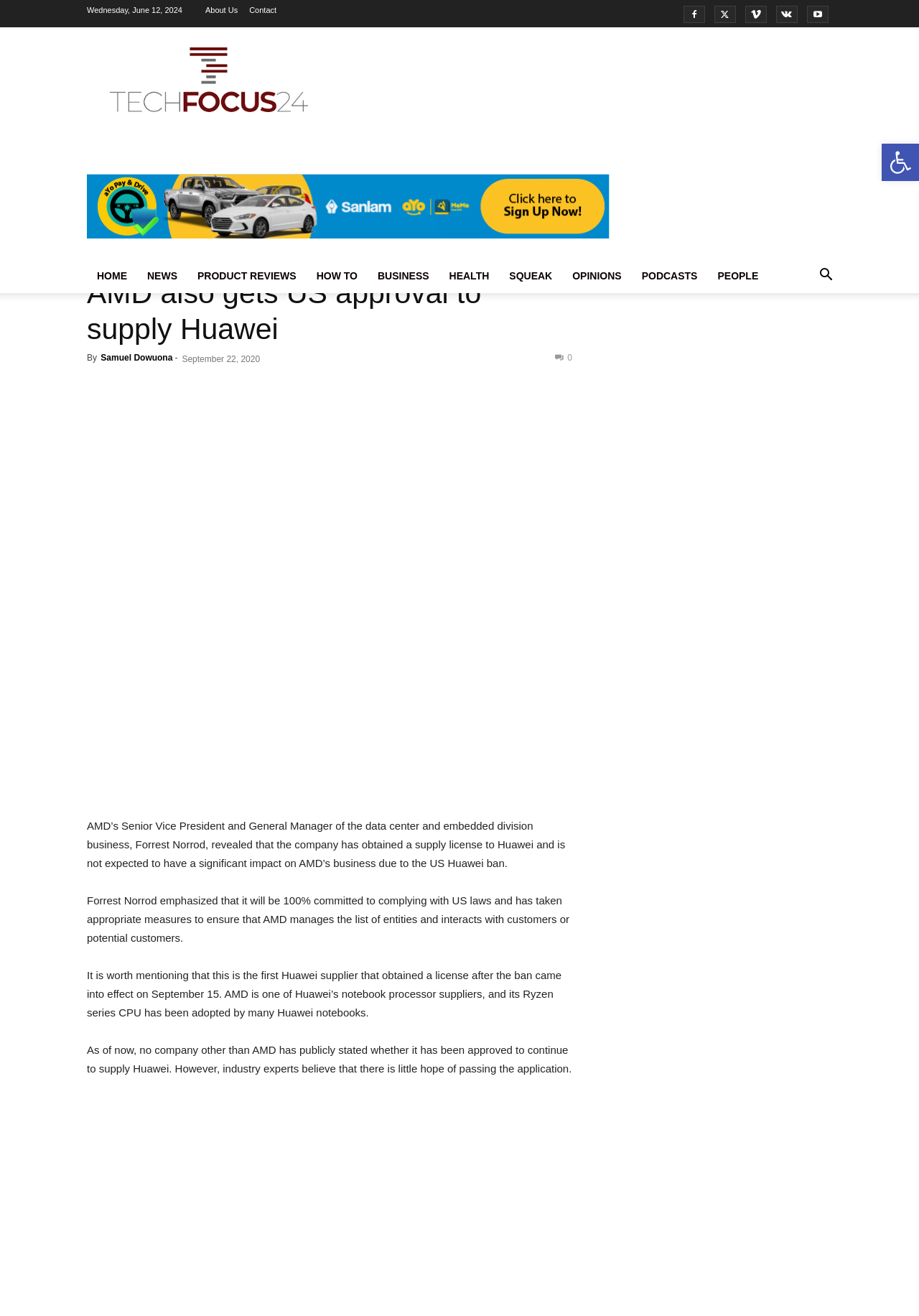Use a single word or phrase to answer this question: 
How committed is AMD to complying with US laws?

100% committed